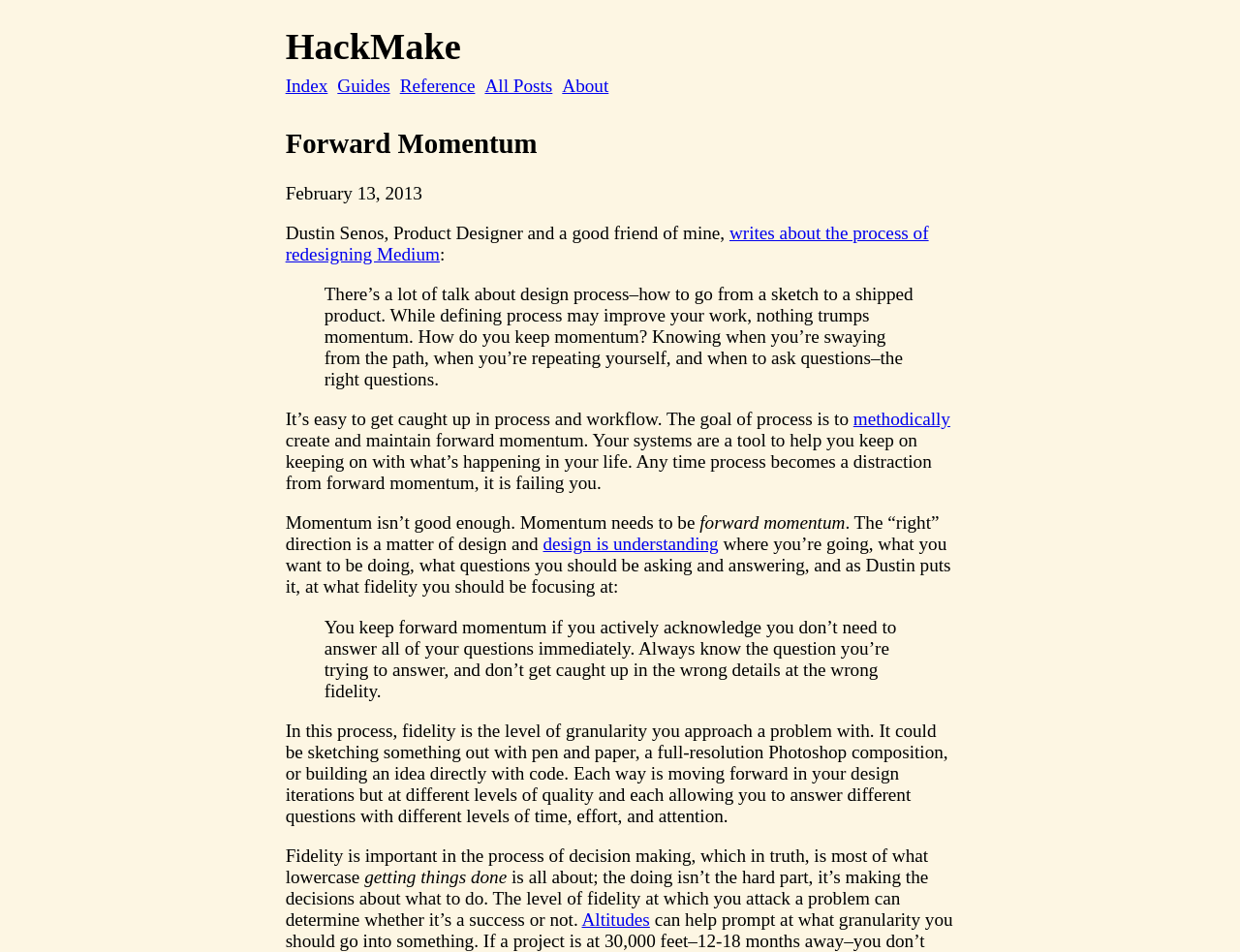Who is mentioned as a product designer and a friend of the author?
Using the image, give a concise answer in the form of a single word or short phrase.

Dustin Senos